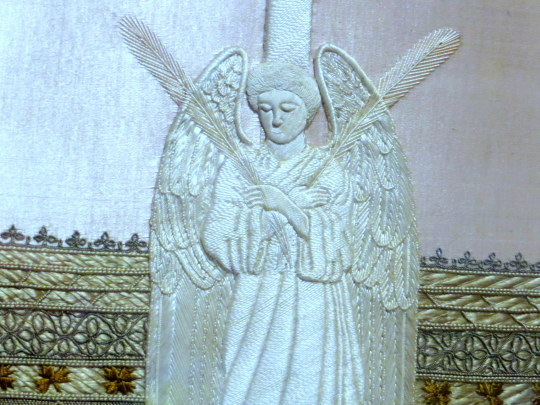Kindly respond to the following question with a single word or a brief phrase: 
What is the purpose of the golden symbols?

Peace or protection